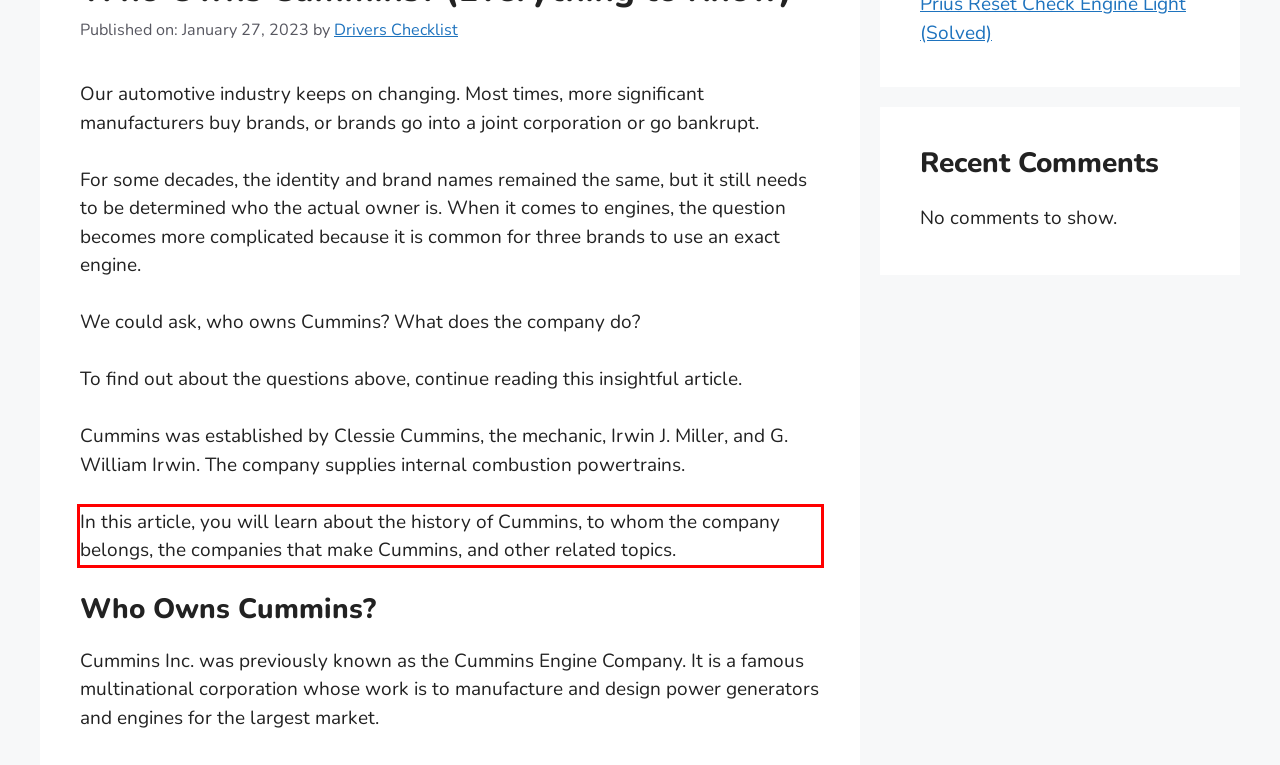Given the screenshot of the webpage, identify the red bounding box, and recognize the text content inside that red bounding box.

In this article, you will learn about the history of Cummins, to whom the company belongs, the companies that make Cummins, and other related topics.